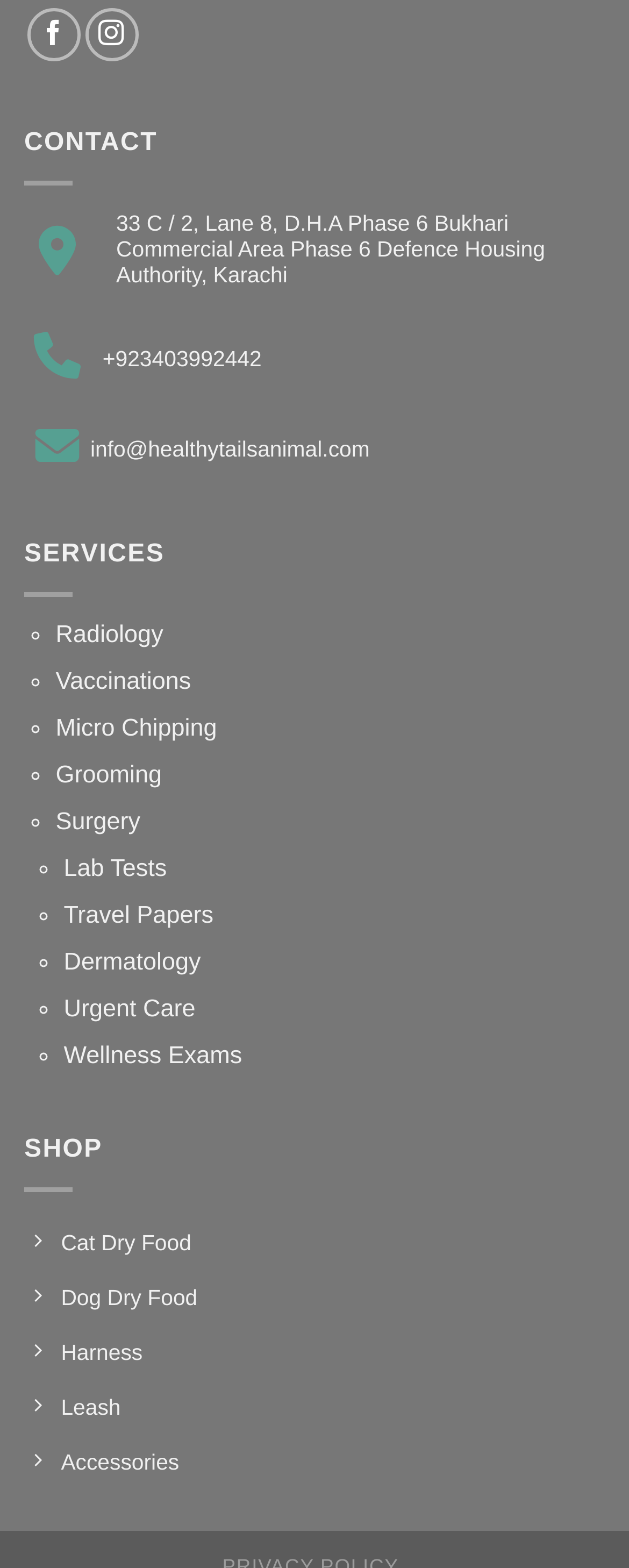Could you provide the bounding box coordinates for the portion of the screen to click to complete this instruction: "Explore the 360° Hotel Tour"?

None